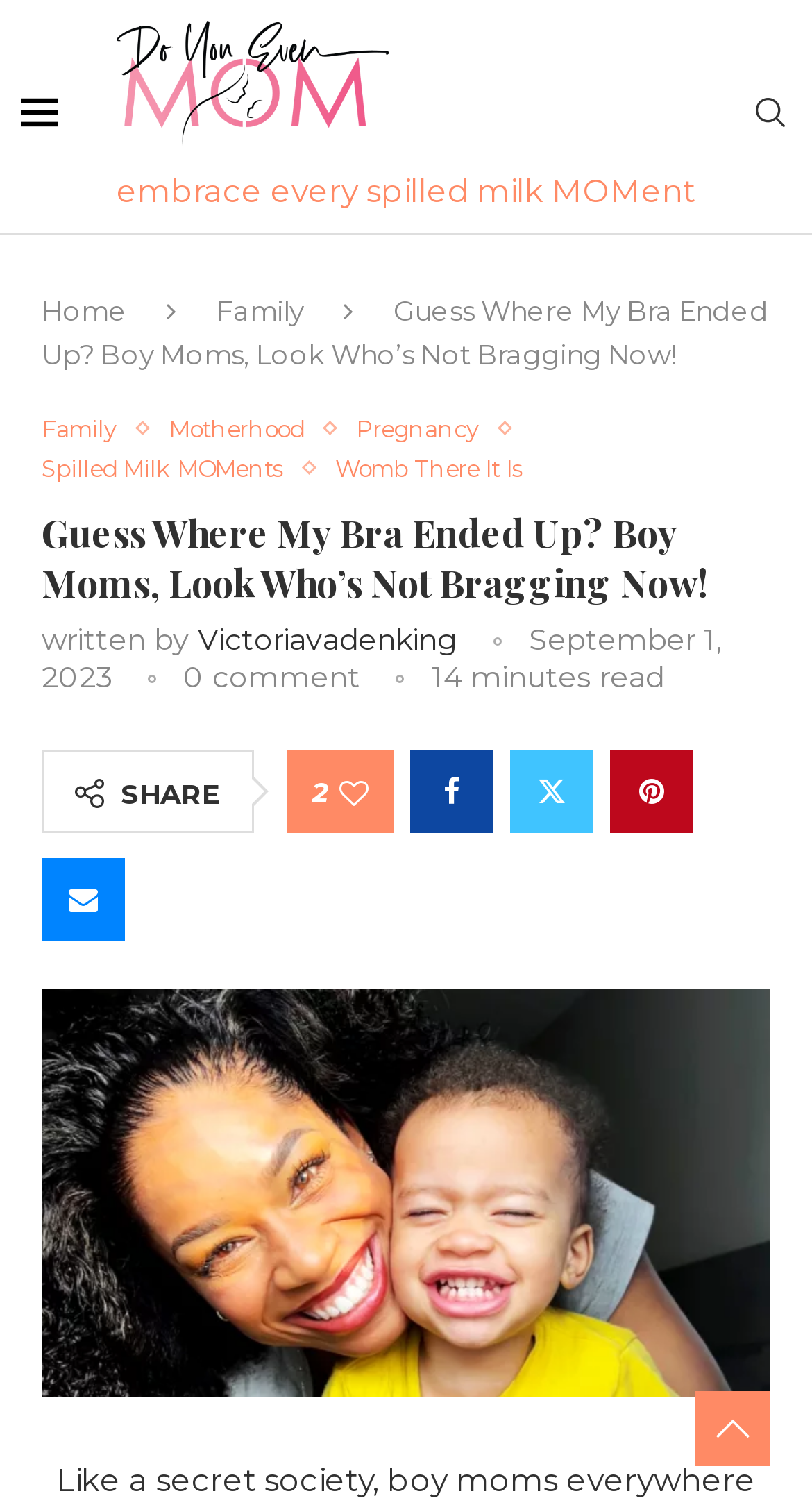Can you find the bounding box coordinates of the area I should click to execute the following instruction: "Read the article about being a boy mom"?

[0.051, 0.657, 0.949, 0.683]